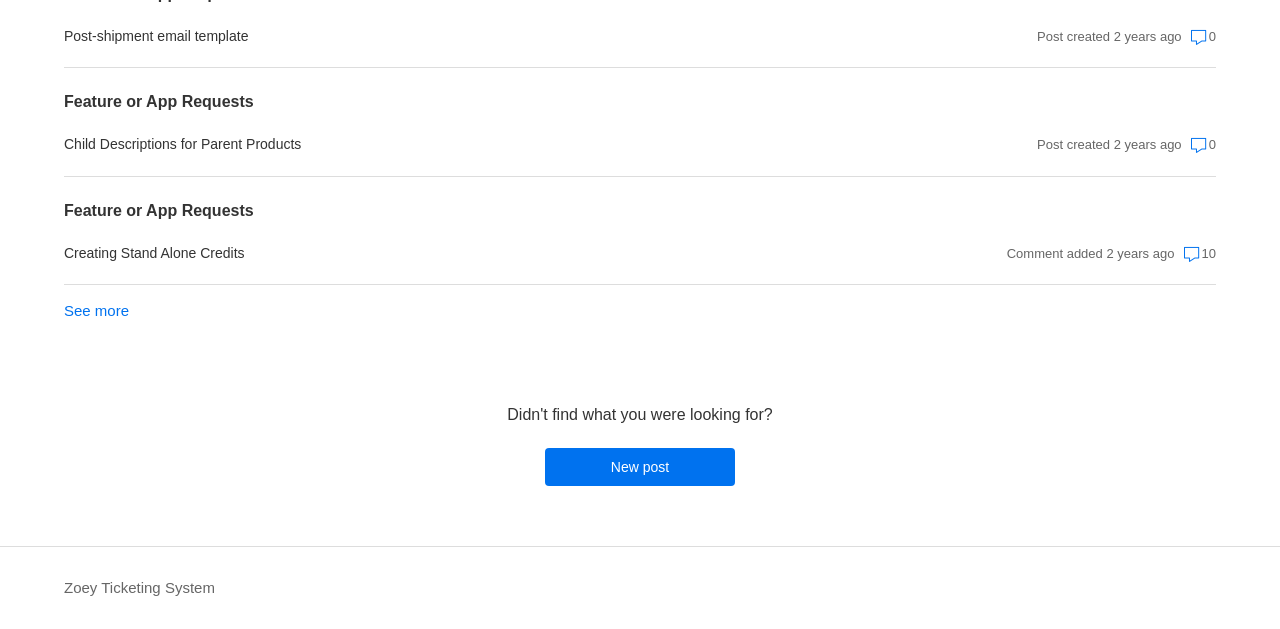Can you identify the bounding box coordinates of the clickable region needed to carry out this instruction: 'See more items from recent activity'? The coordinates should be four float numbers within the range of 0 to 1, stated as [left, top, right, bottom].

[0.05, 0.48, 0.101, 0.507]